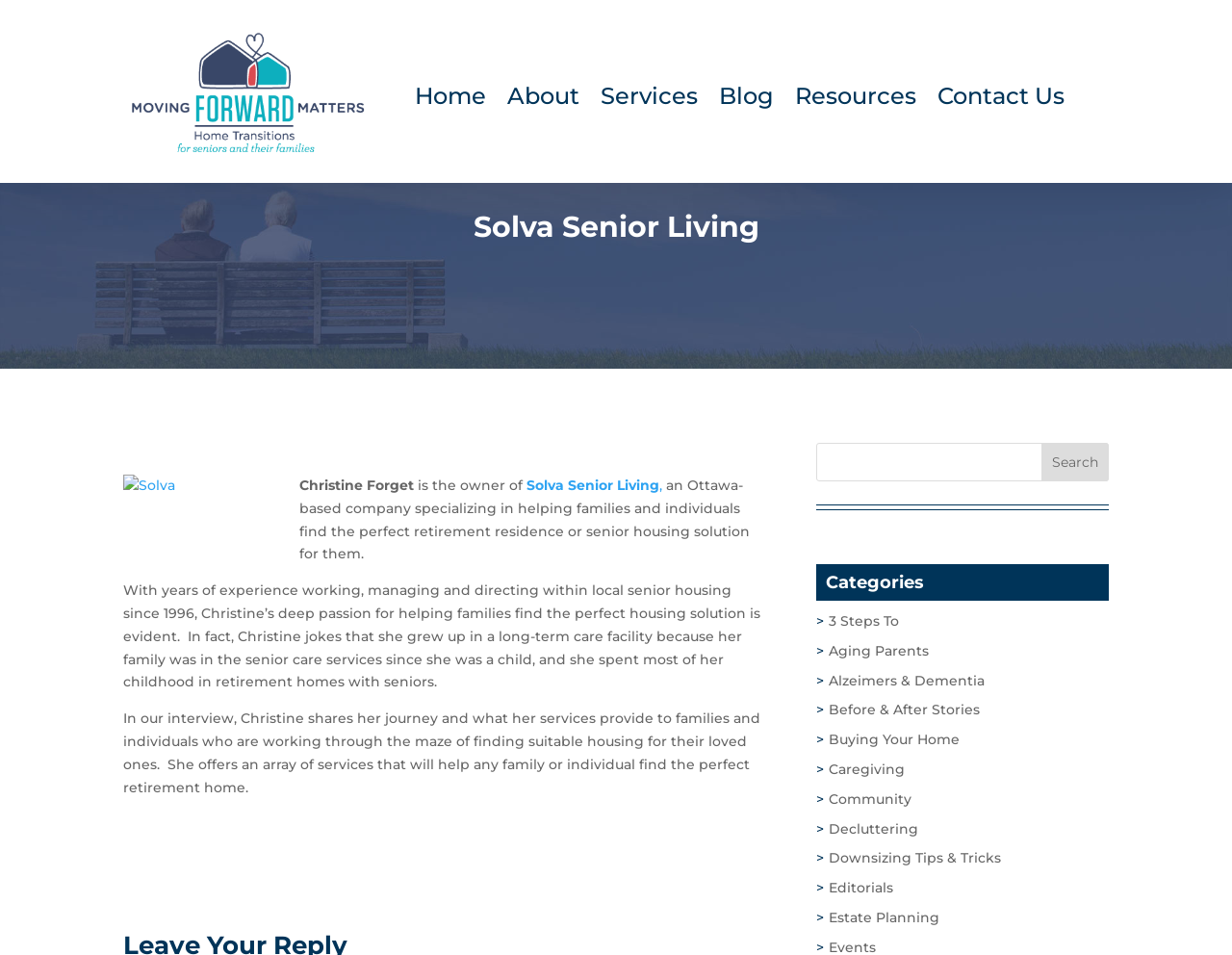With reference to the screenshot, provide a detailed response to the question below:
What is the purpose of Christine's services?

According to the webpage content, Christine's services are designed to help families and individuals find the perfect retirement residence or senior housing solution. This is evident from the text 'Christine’s deep passion for helping families find the perfect housing solution...' and 'She offers an array of services that will help any family or individual find the perfect retirement home.'